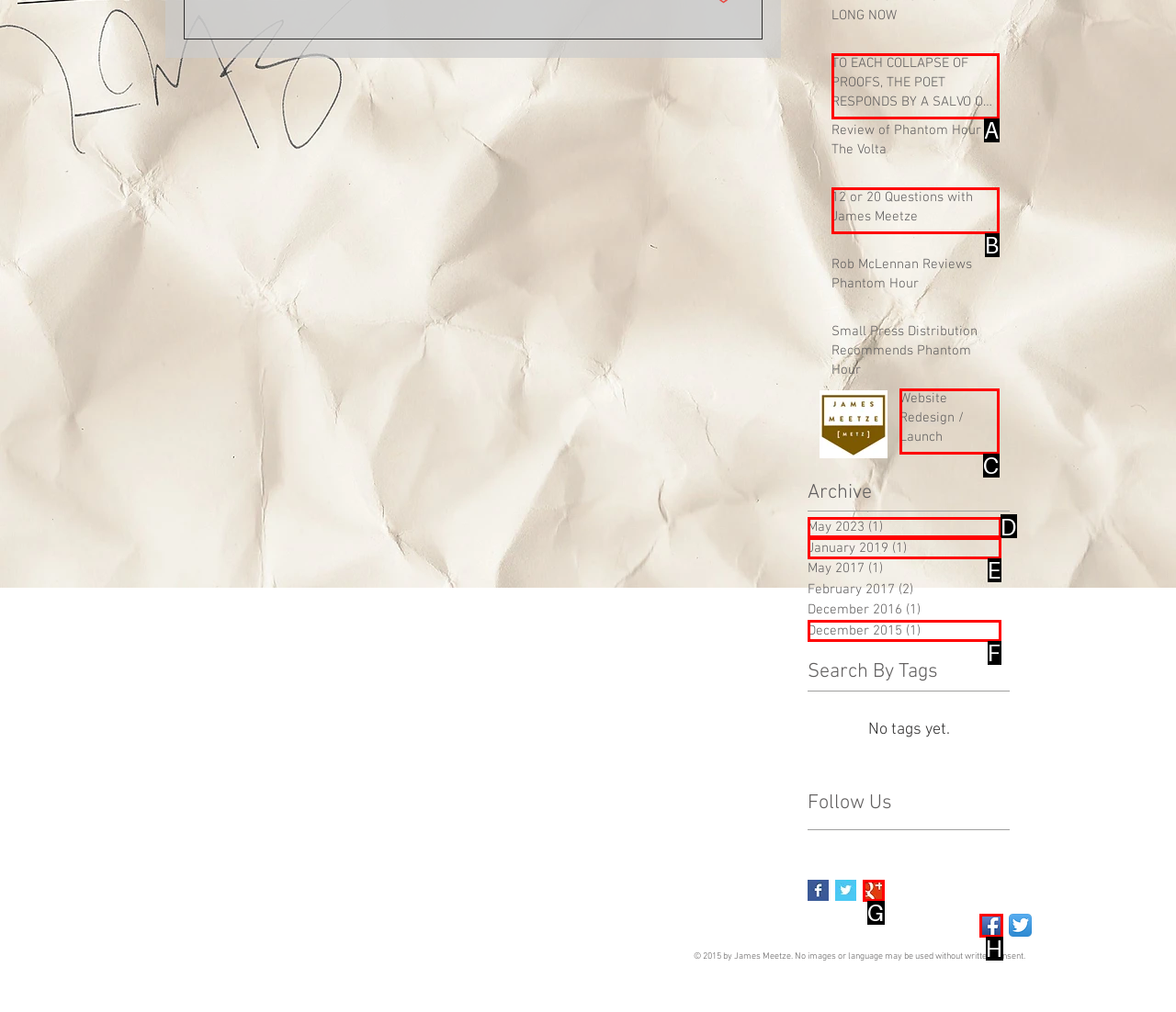Determine which UI element matches this description: Website Redesign / Launch
Reply with the appropriate option's letter.

C